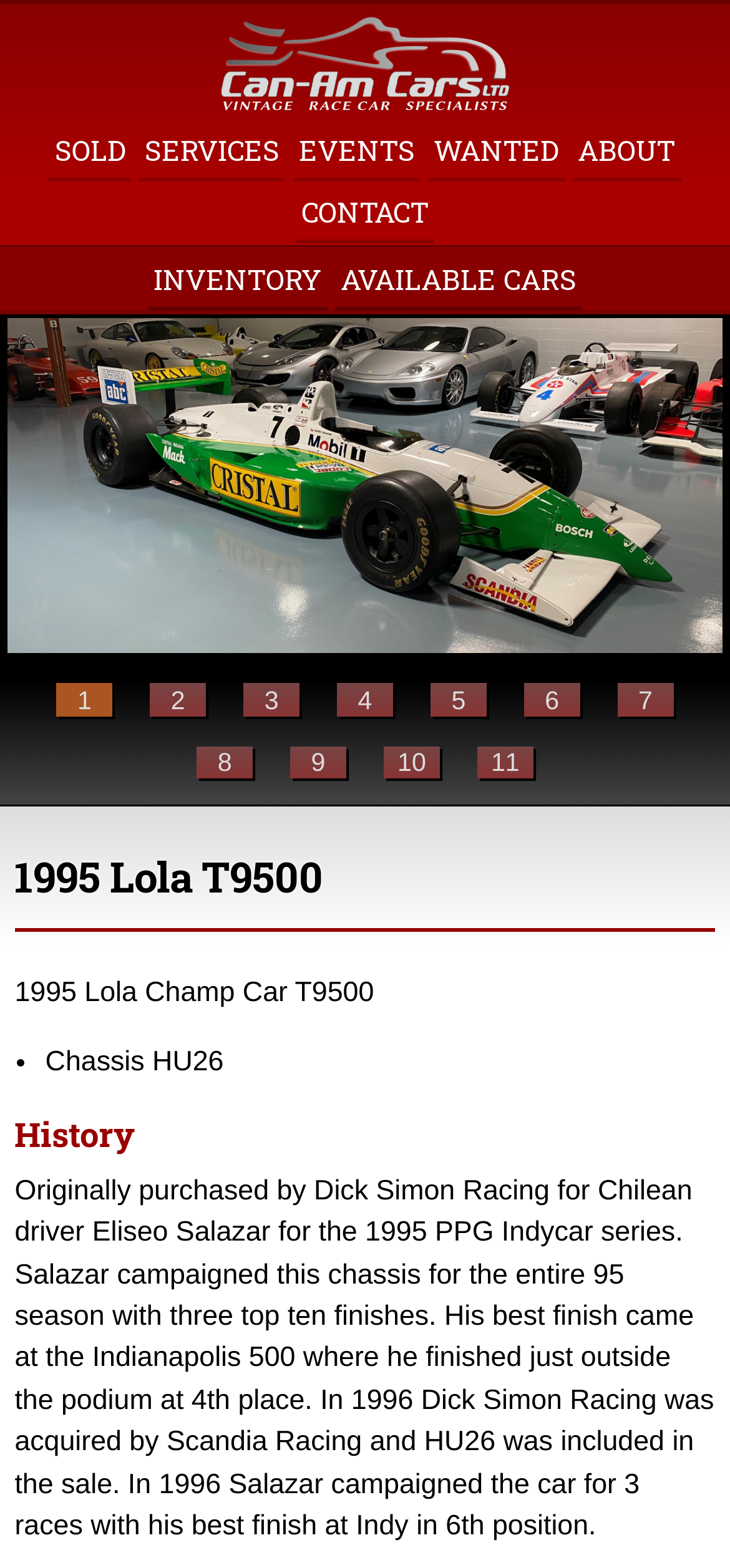Respond to the question below with a single word or phrase: What is the chassis number of the car?

HU26